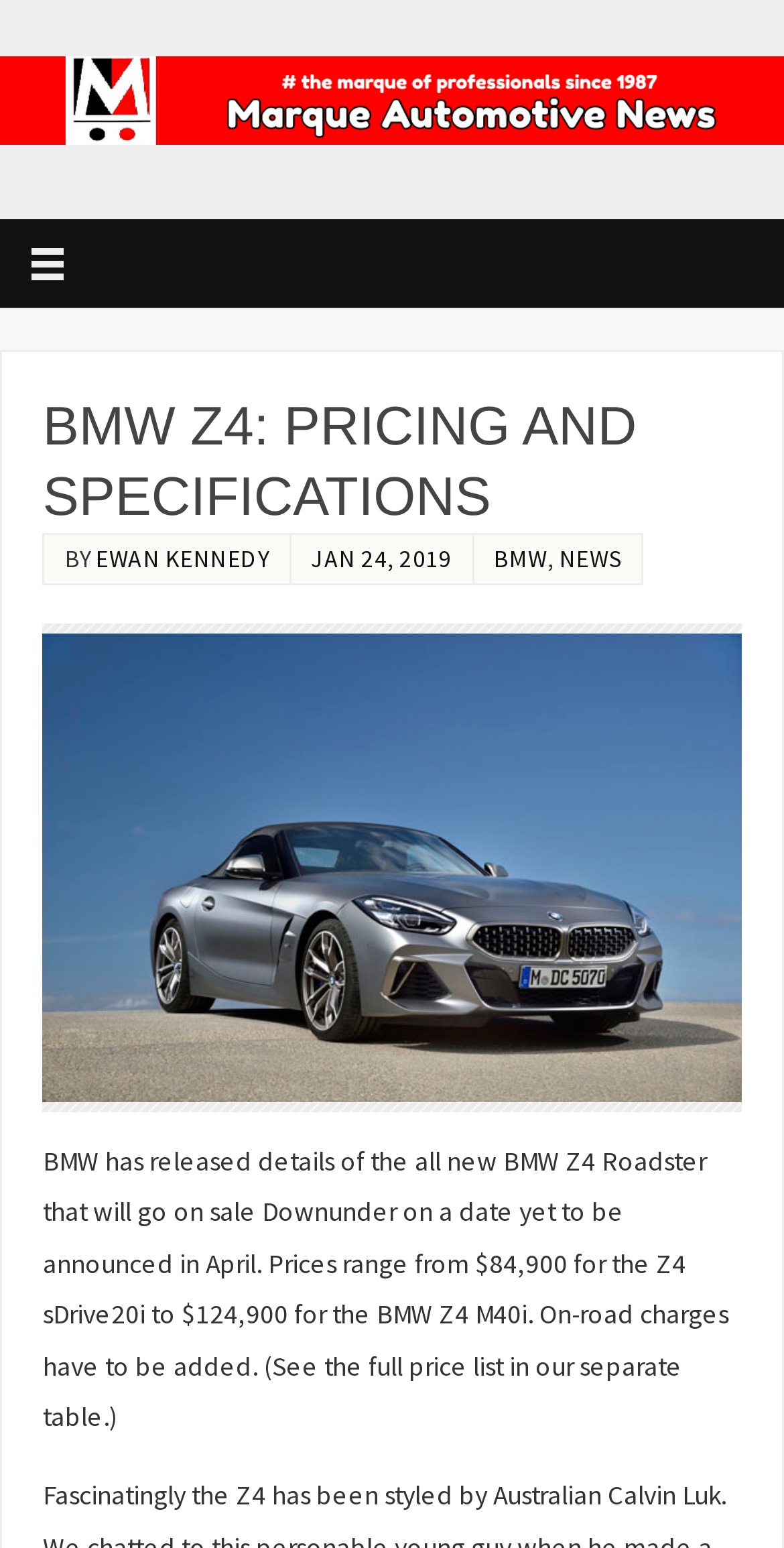Extract the primary heading text from the webpage.

BMW Z4: PRICING AND SPECIFICATIONS